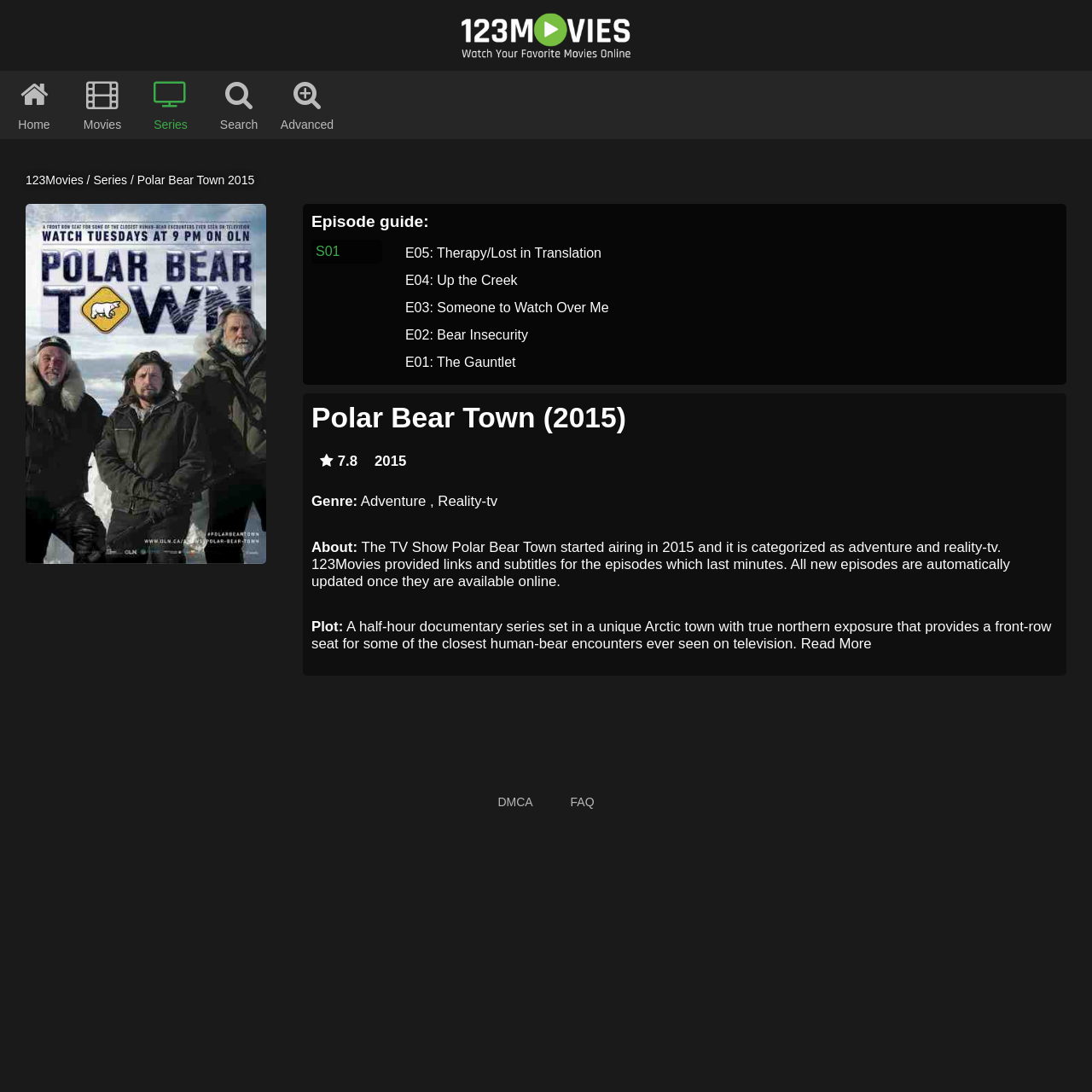Explain the webpage's layout and main content in detail.

The webpage is about the TV show "Polar Bear Town" released in 2015. At the top, there is a link to "123Movies" and a search bar with an "Advanced" option. Below the search bar, there are links to "123Movies", a separator, "Series", and the title of the show "Polar Bear Town 2015".

On the left side, there is an episode guide with links to five episodes, each with a brief title and an icon. The episodes are listed in a vertical column, with the first episode "The Gauntlet" at the top and the last episode "Therapy/Lost in Translation" at the bottom.

To the right of the episode guide, there is a section with information about the show. It includes a heading with the title of the show, a rating of 7.8, and the release year 2015. Below this, there is a list of genres, including "Adventure" and "Reality-tv". Further down, there is a brief summary of the show, describing it as a documentary series set in an Arctic town with human-bear encounters.

Below the summary, there is a "Plot" section with a longer description of the show. At the bottom of this section, there is a "Read More" link. At the very bottom of the page, there are links to "DMCA" and "FAQ" on the left side, and a large empty space on the right side.